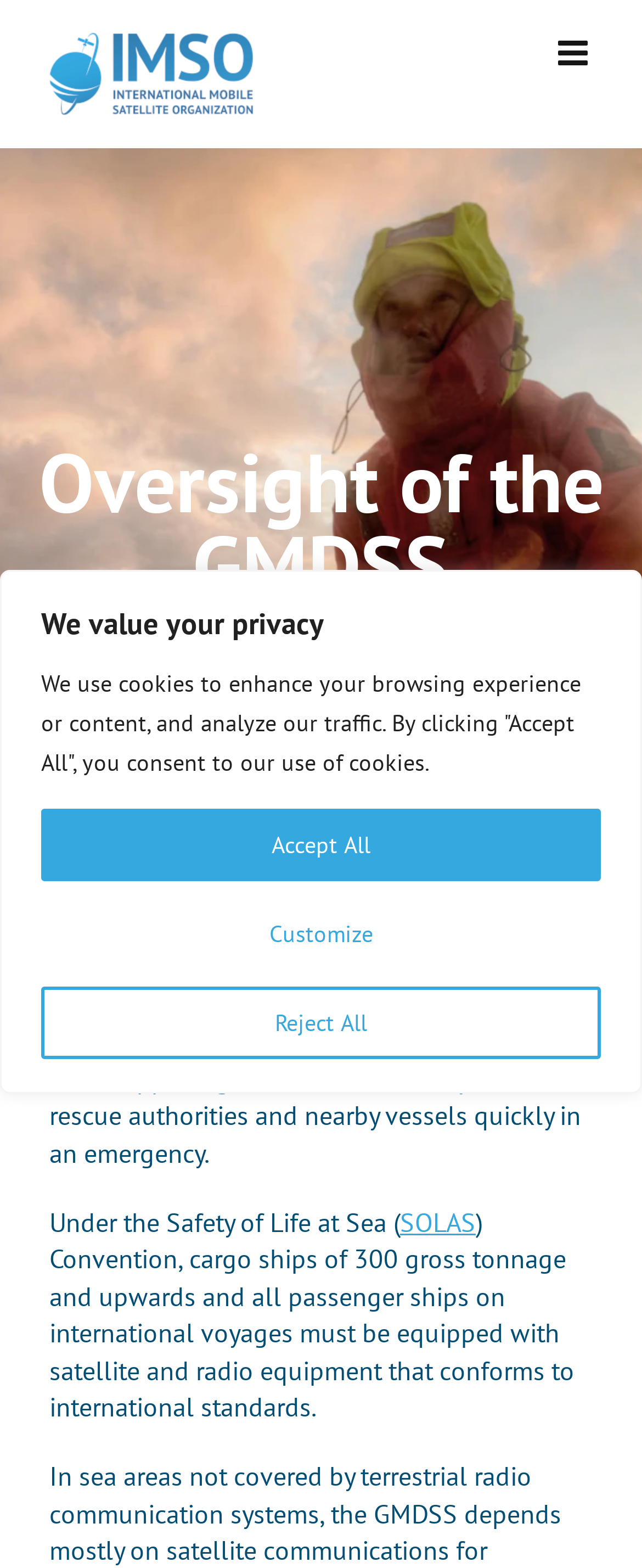Provide a one-word or short-phrase answer to the question:
What is the name of the convention that requires cargo ships to be equipped with satellite and radio equipment?

SOLAS